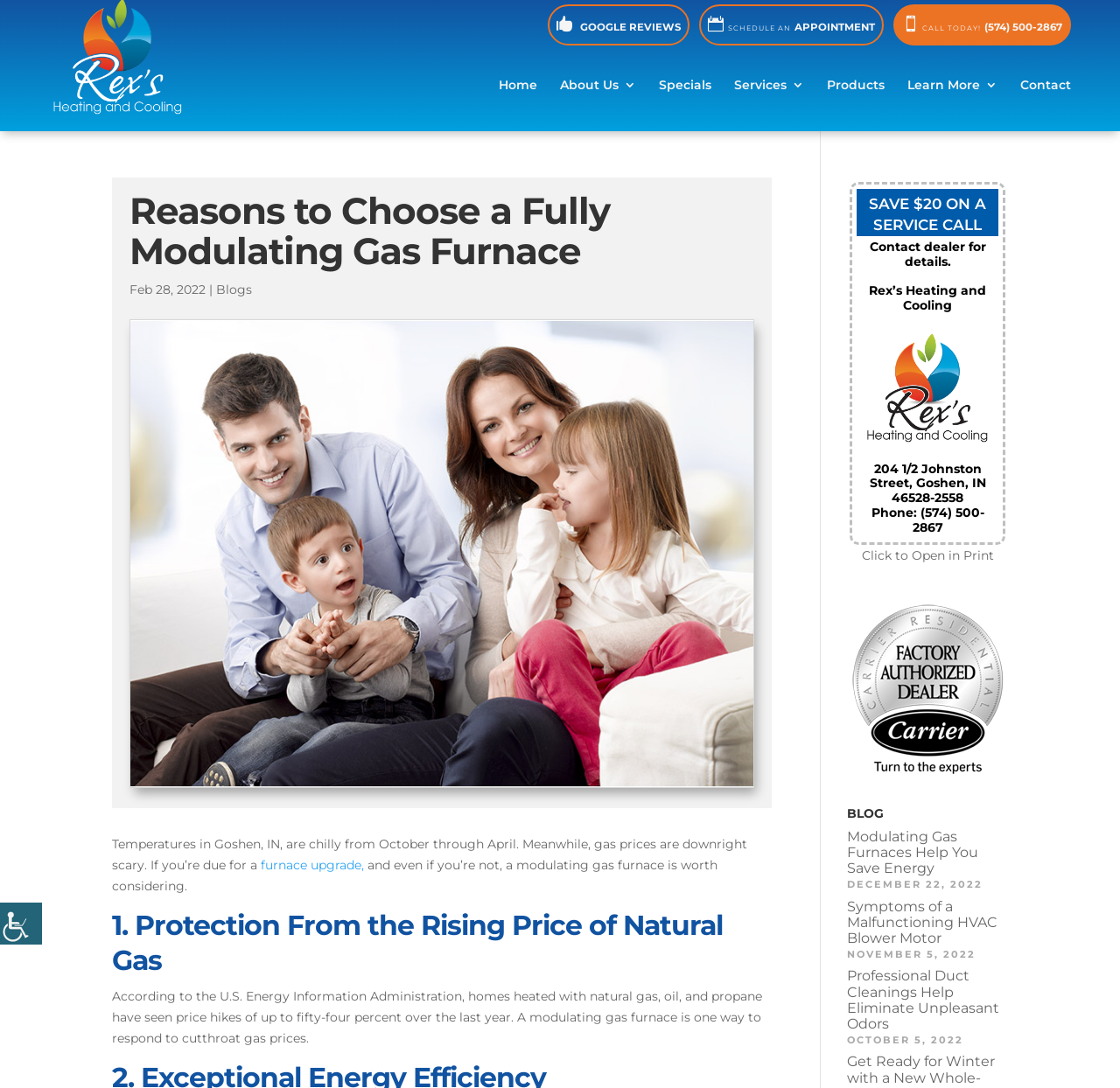Answer the question below using just one word or a short phrase: 
What is the topic of the blog post on December 22, 2022?

Modulating Gas Furnaces Help You Save Energy